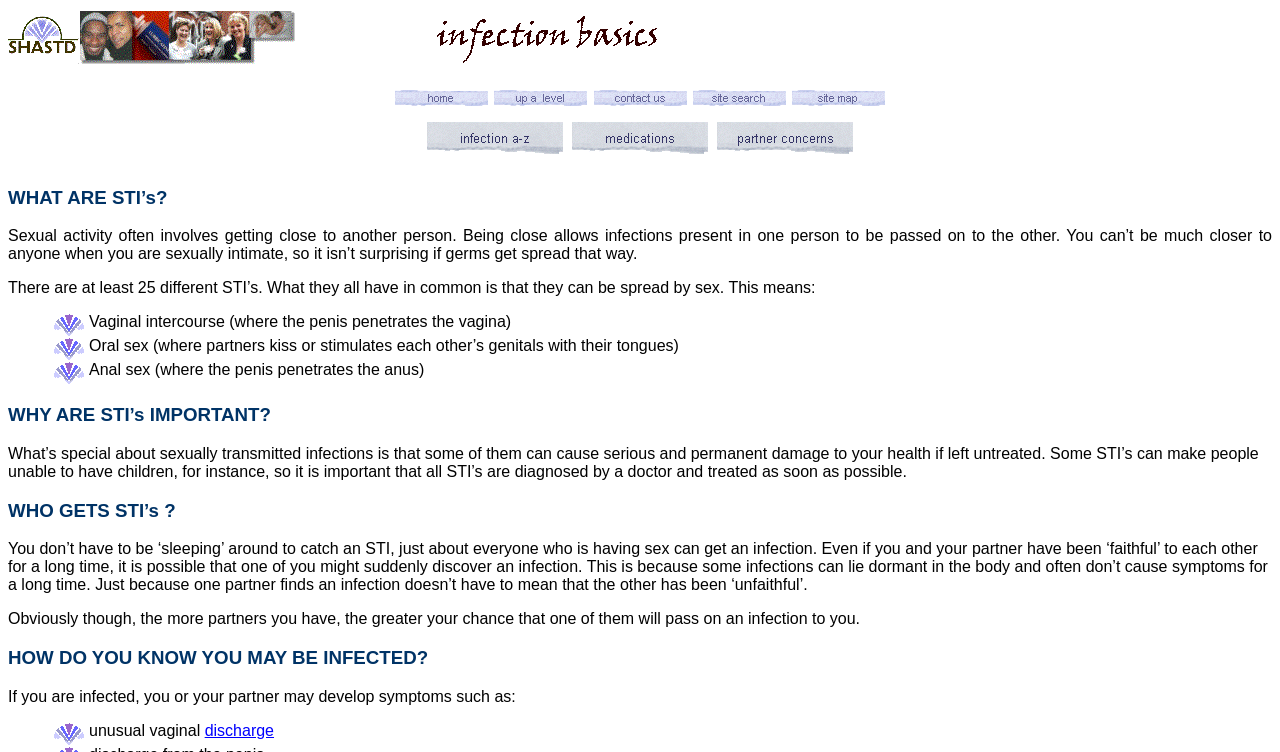Locate the bounding box coordinates of the segment that needs to be clicked to meet this instruction: "Share the page on Twitter".

None